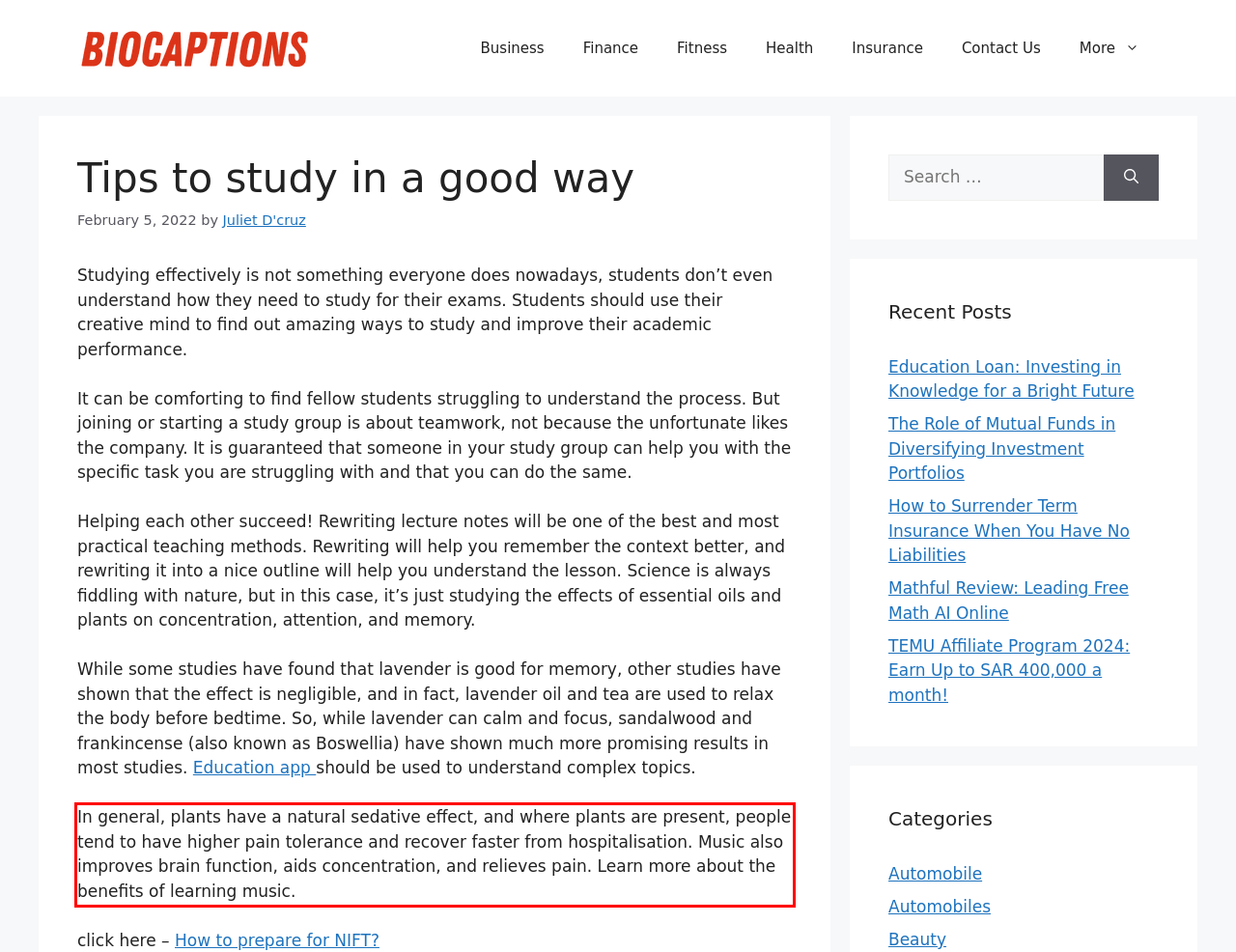You have a webpage screenshot with a red rectangle surrounding a UI element. Extract the text content from within this red bounding box.

In general, plants have a natural sedative effect, and where plants are present, people tend to have higher pain tolerance and recover faster from hospitalisation. Music also improves brain function, aids concentration, and relieves pain. Learn more about the benefits of learning music.